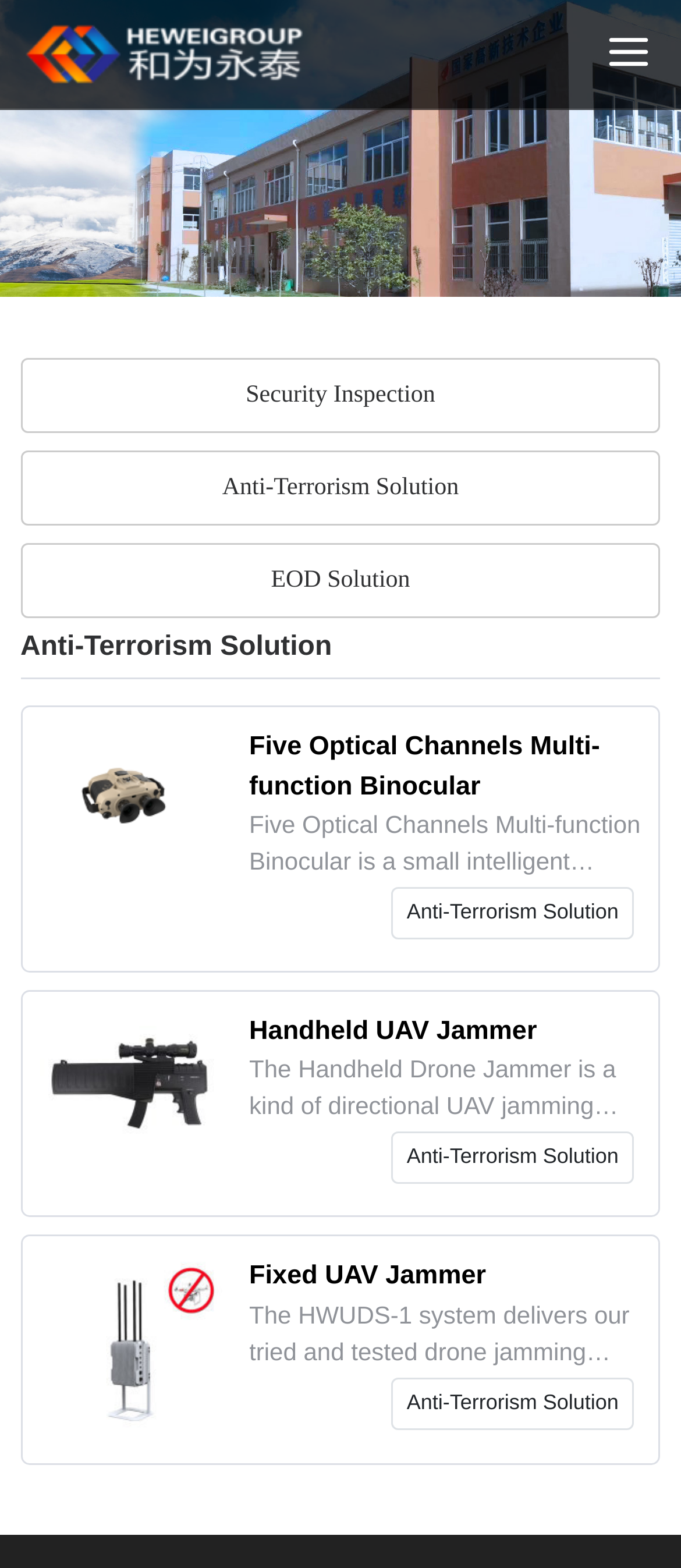Locate the bounding box coordinates of the area where you should click to accomplish the instruction: "Click on 'Bikol News'".

None